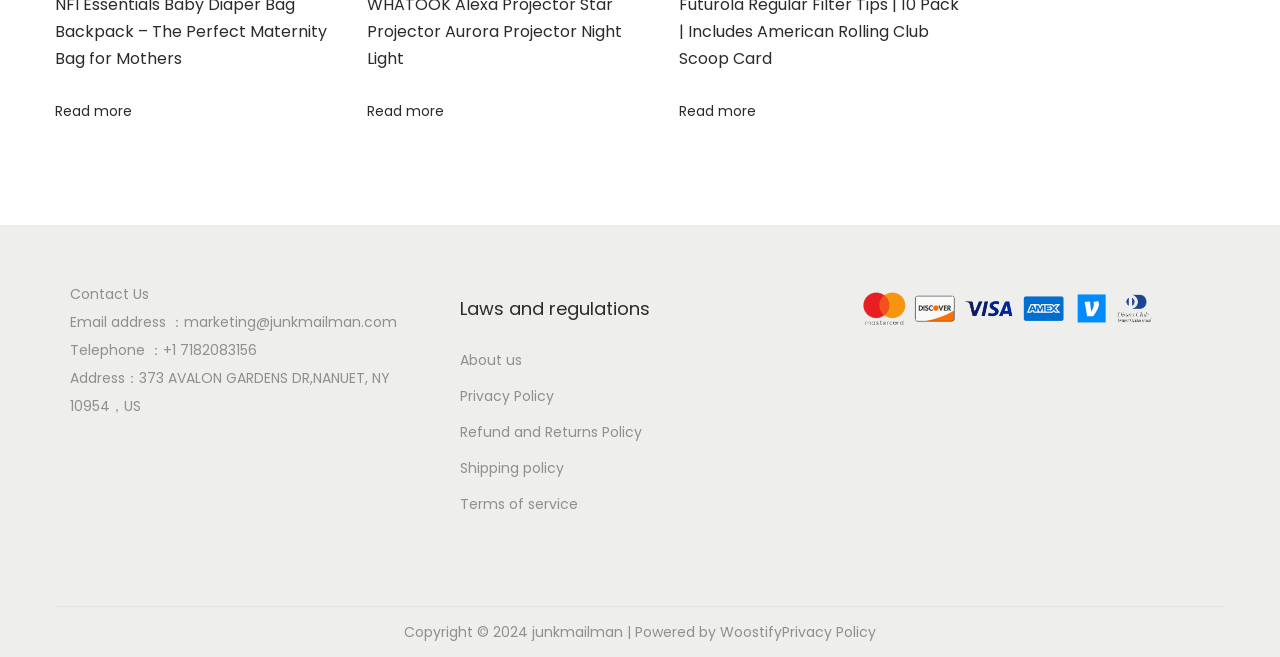Determine the bounding box coordinates for the area you should click to complete the following instruction: "Visit Woostify".

[0.562, 0.947, 0.611, 0.977]